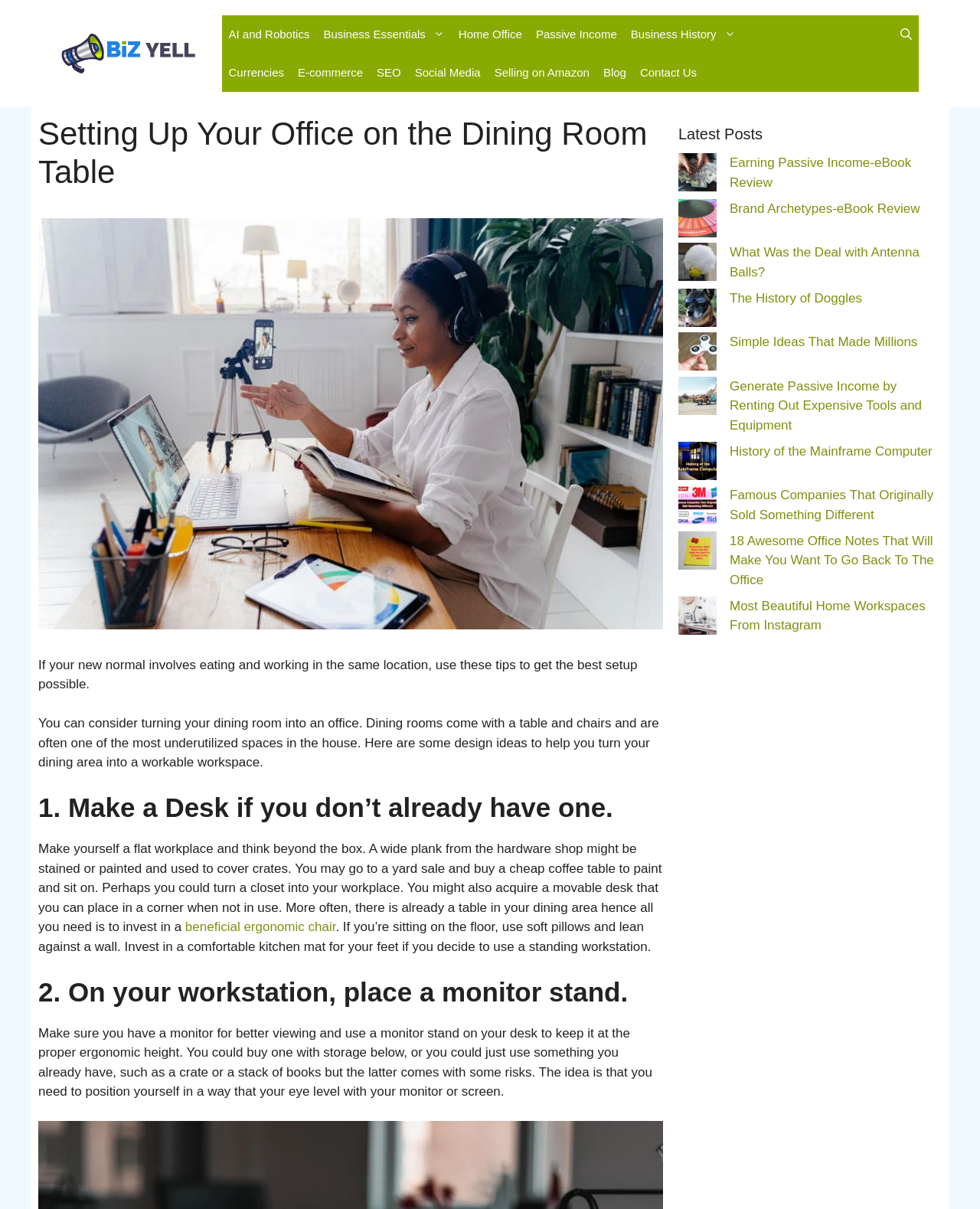Calculate the bounding box coordinates for the UI element based on the following description: "Home Office". Ensure the coordinates are four float numbers between 0 and 1, i.e., [left, top, right, bottom].

[0.461, 0.013, 0.54, 0.044]